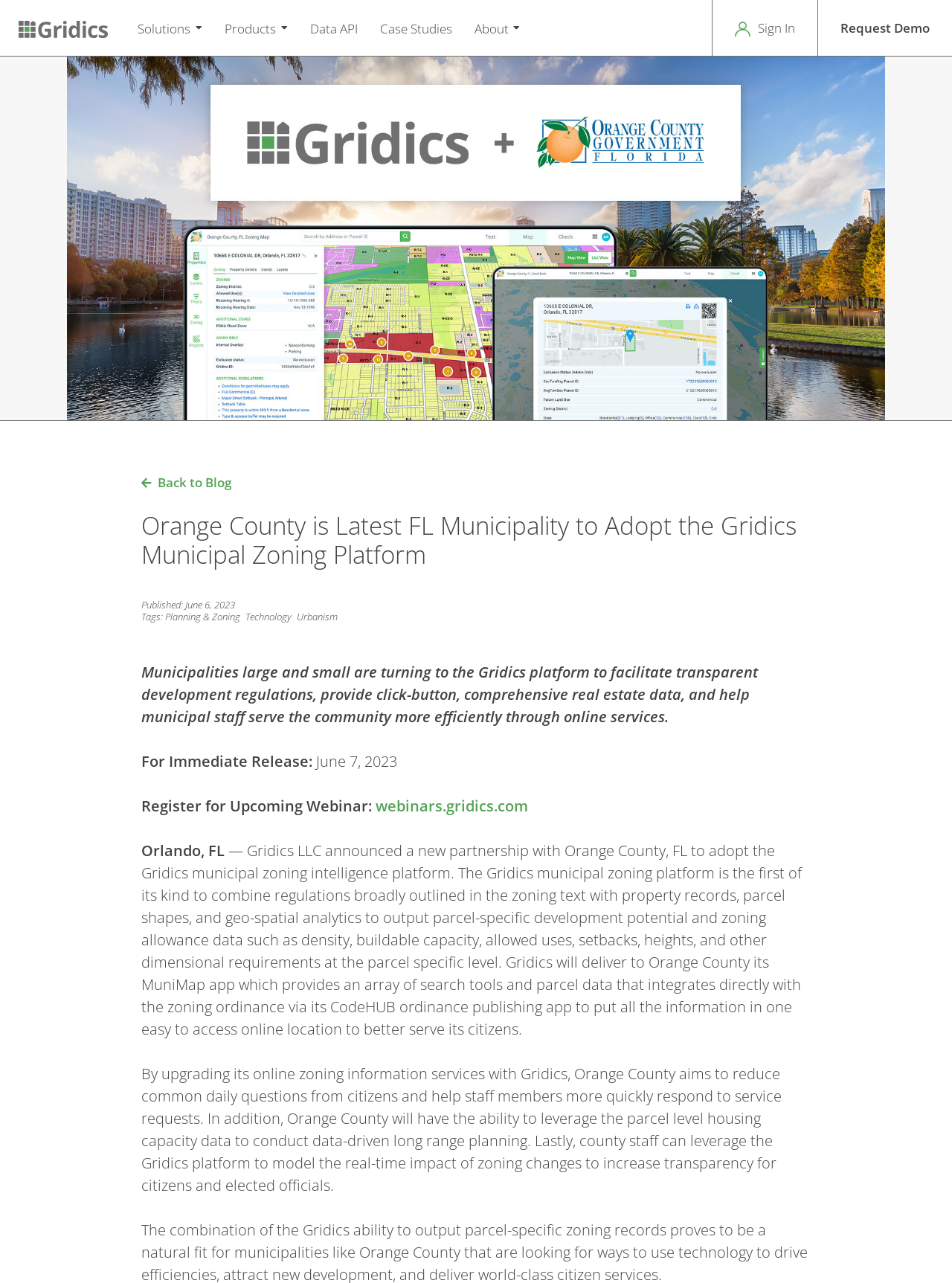Identify the bounding box coordinates of the element that should be clicked to fulfill this task: "Sign In". The coordinates should be provided as four float numbers between 0 and 1, i.e., [left, top, right, bottom].

[0.748, 0.0, 0.859, 0.044]